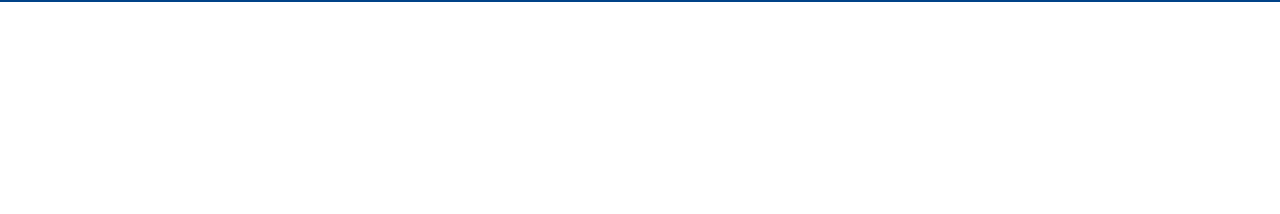For the following element description, predict the bounding box coordinates in the format (top-left x, top-left y, bottom-right x, bottom-right y). All values should be floating point numbers between 0 and 1. Description: Legal notice

[0.895, 0.387, 0.975, 0.462]